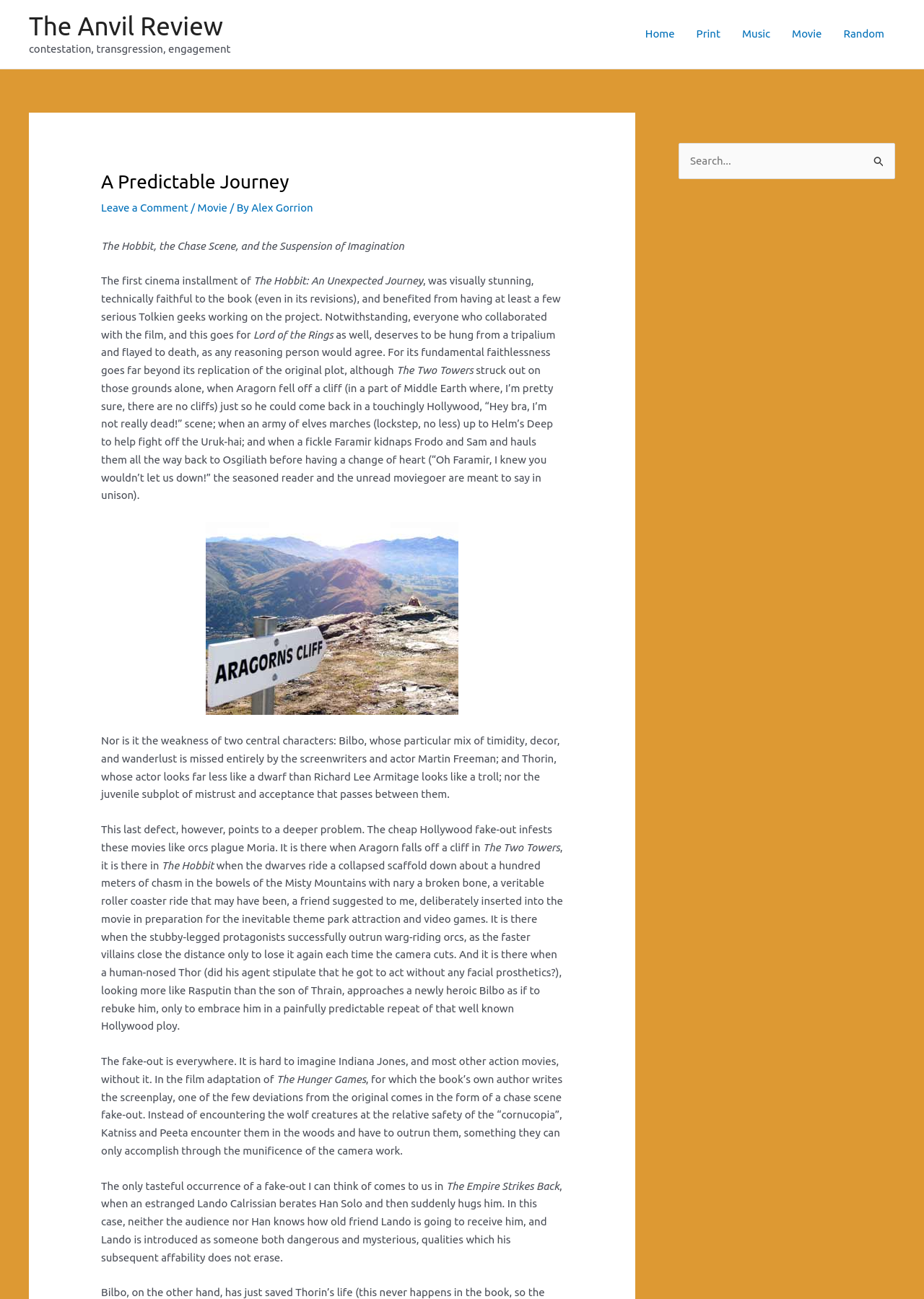Identify the bounding box coordinates for the UI element mentioned here: "parent_node: Search for: name="s" placeholder="Search..."". Provide the coordinates as four float values between 0 and 1, i.e., [left, top, right, bottom].

[0.734, 0.11, 0.969, 0.138]